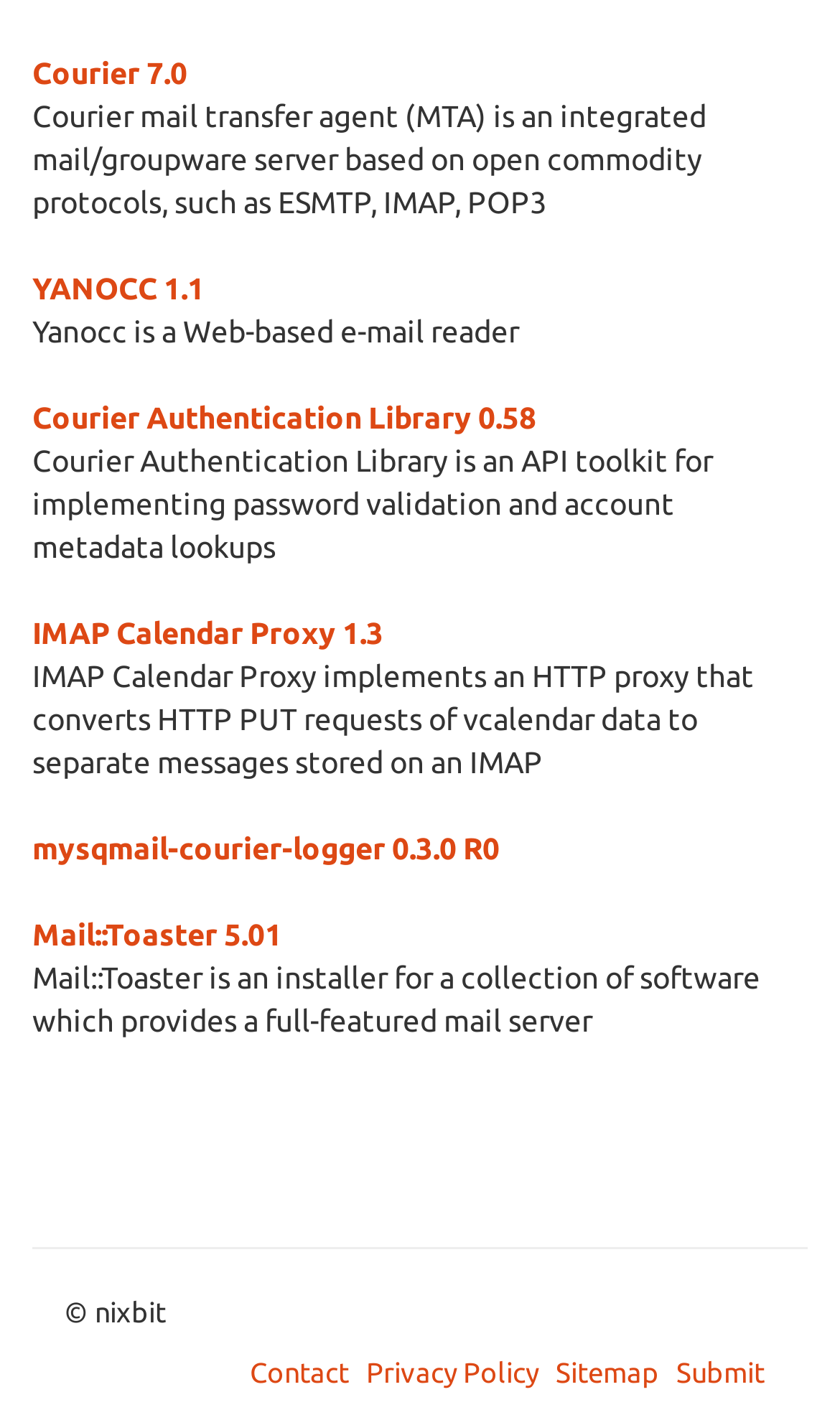Respond to the question below with a single word or phrase: What is Courier?

Mail transfer agent